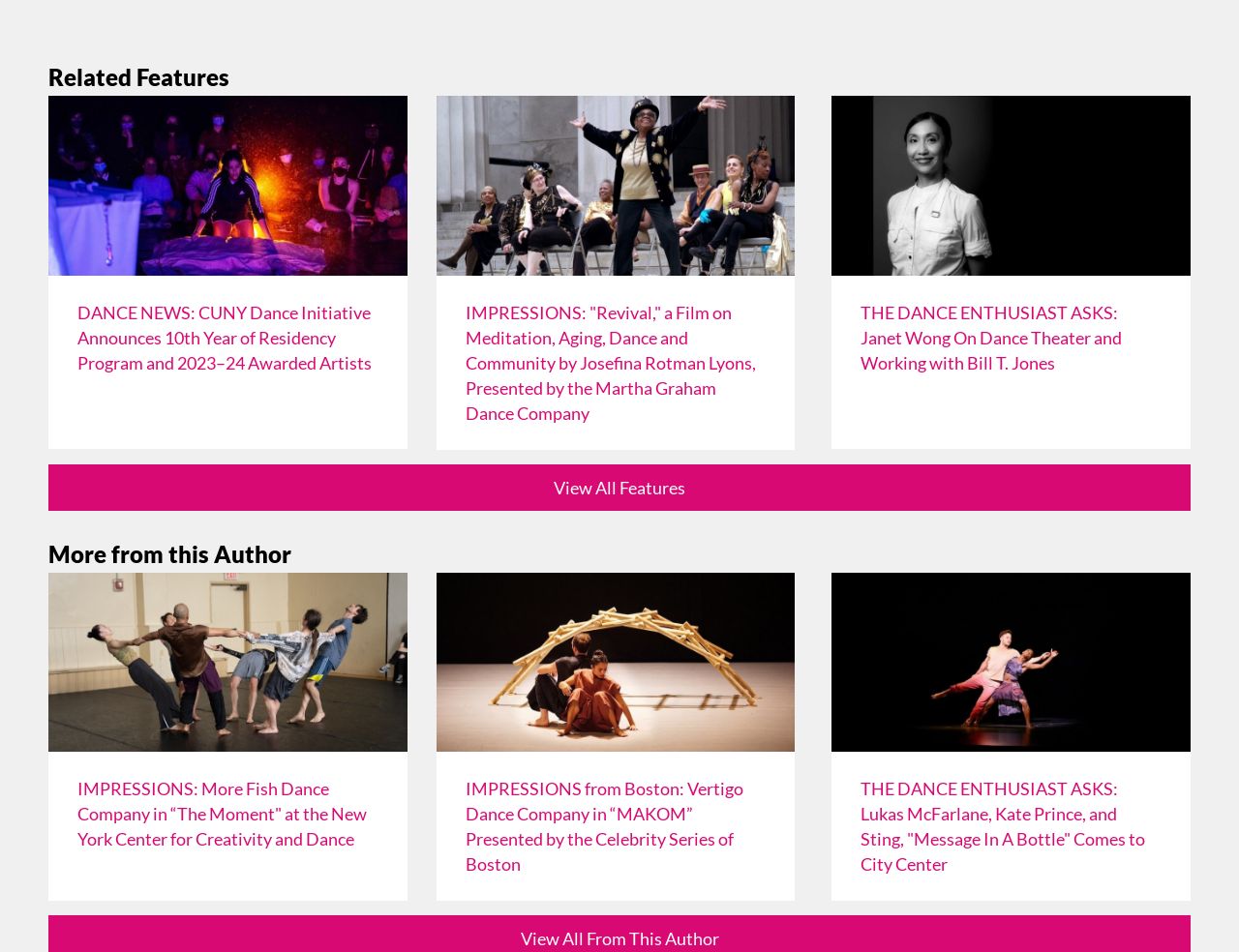Determine the bounding box coordinates of the section to be clicked to follow the instruction: "Explore impressions of 'Revival' film". The coordinates should be given as four float numbers between 0 and 1, formatted as [left, top, right, bottom].

[0.352, 0.101, 0.642, 0.472]